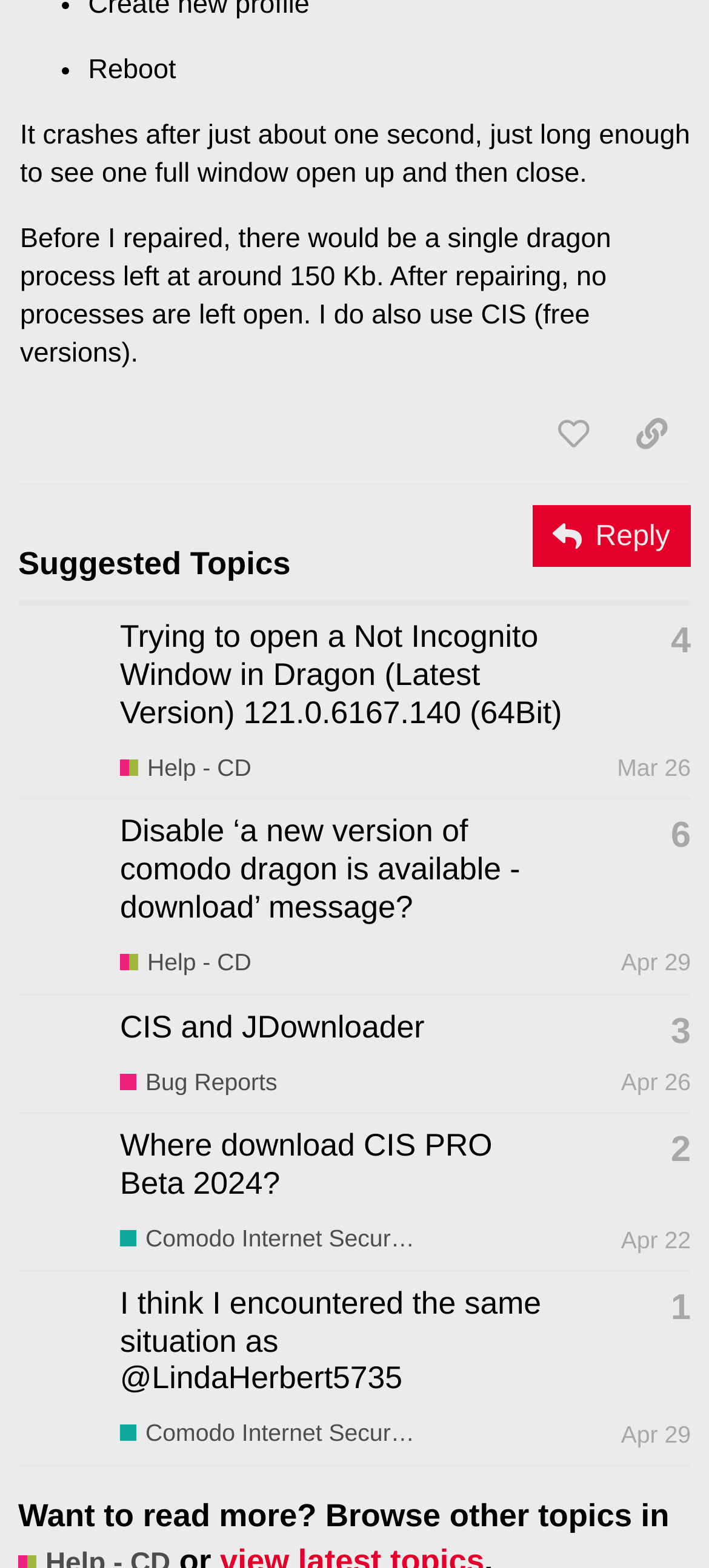Specify the bounding box coordinates of the element's area that should be clicked to execute the given instruction: "View the topic 'Trying to open a Not Incognito Window in Dragon'". The coordinates should be four float numbers between 0 and 1, i.e., [left, top, right, bottom].

[0.169, 0.394, 0.793, 0.465]